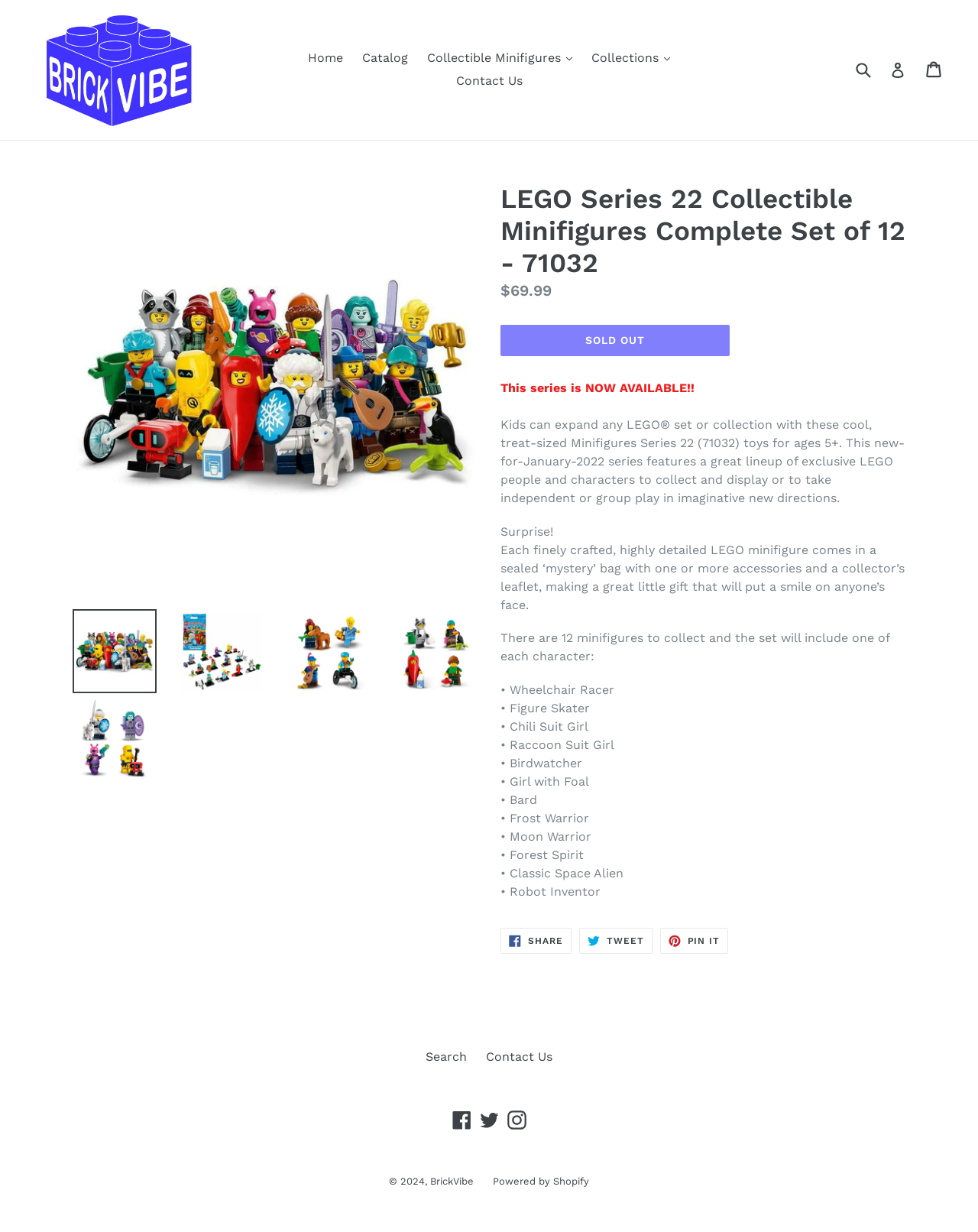Provide the bounding box coordinates of the HTML element this sentence describes: "Cart Cart".

[0.947, 0.042, 0.965, 0.071]